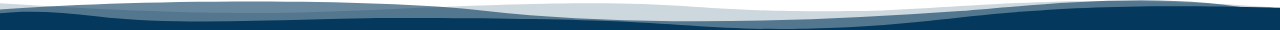What atmosphere does the design aim to promote?
Please give a well-detailed answer to the question.

The design's smooth, flowing curves and soothing color palette create a sense of tranquility, making it suitable for settings aimed at promoting calmness and peace, such as relaxation or nature-themed environments.